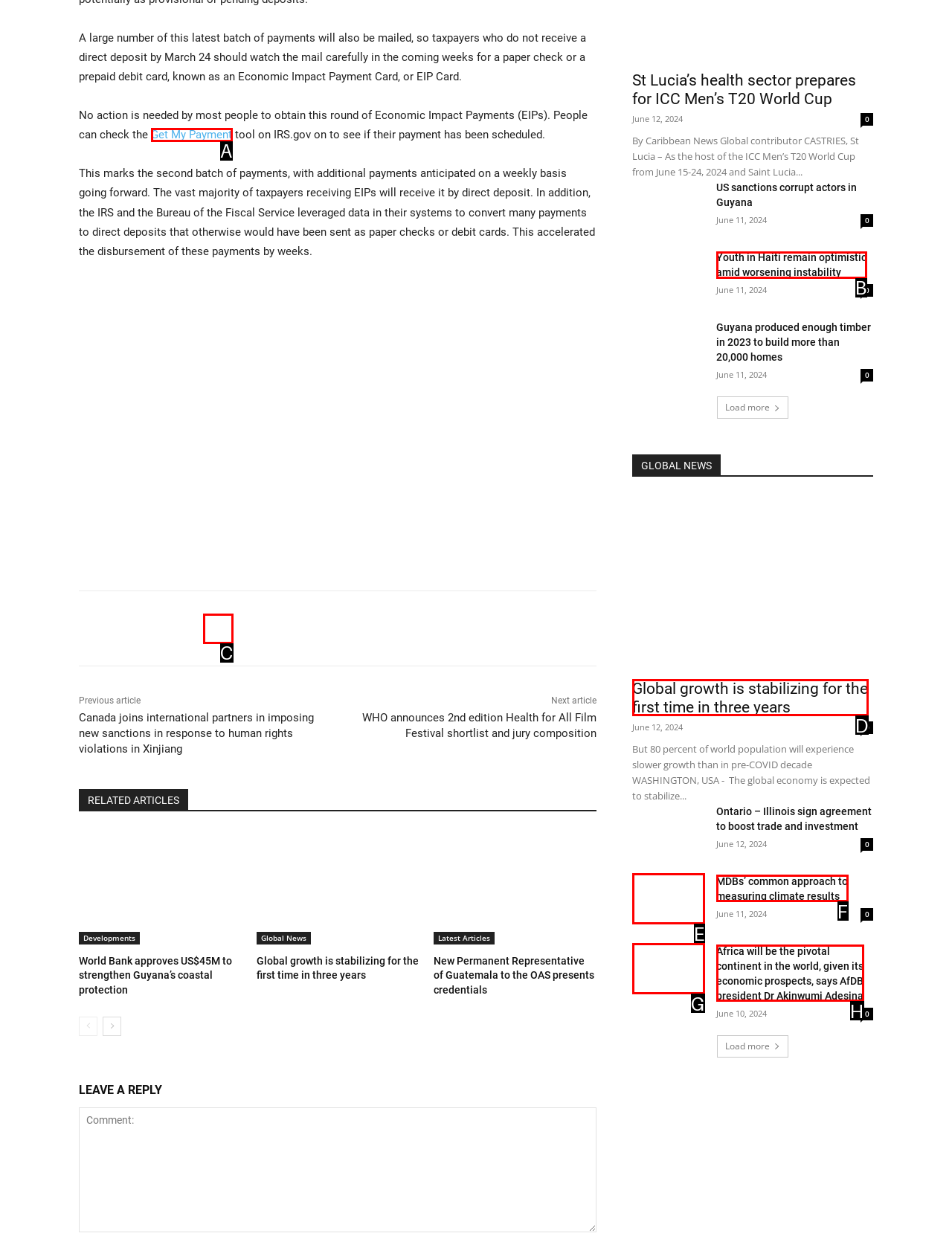Identify the option that corresponds to the description: Get My Payment 
Provide the letter of the matching option from the available choices directly.

A